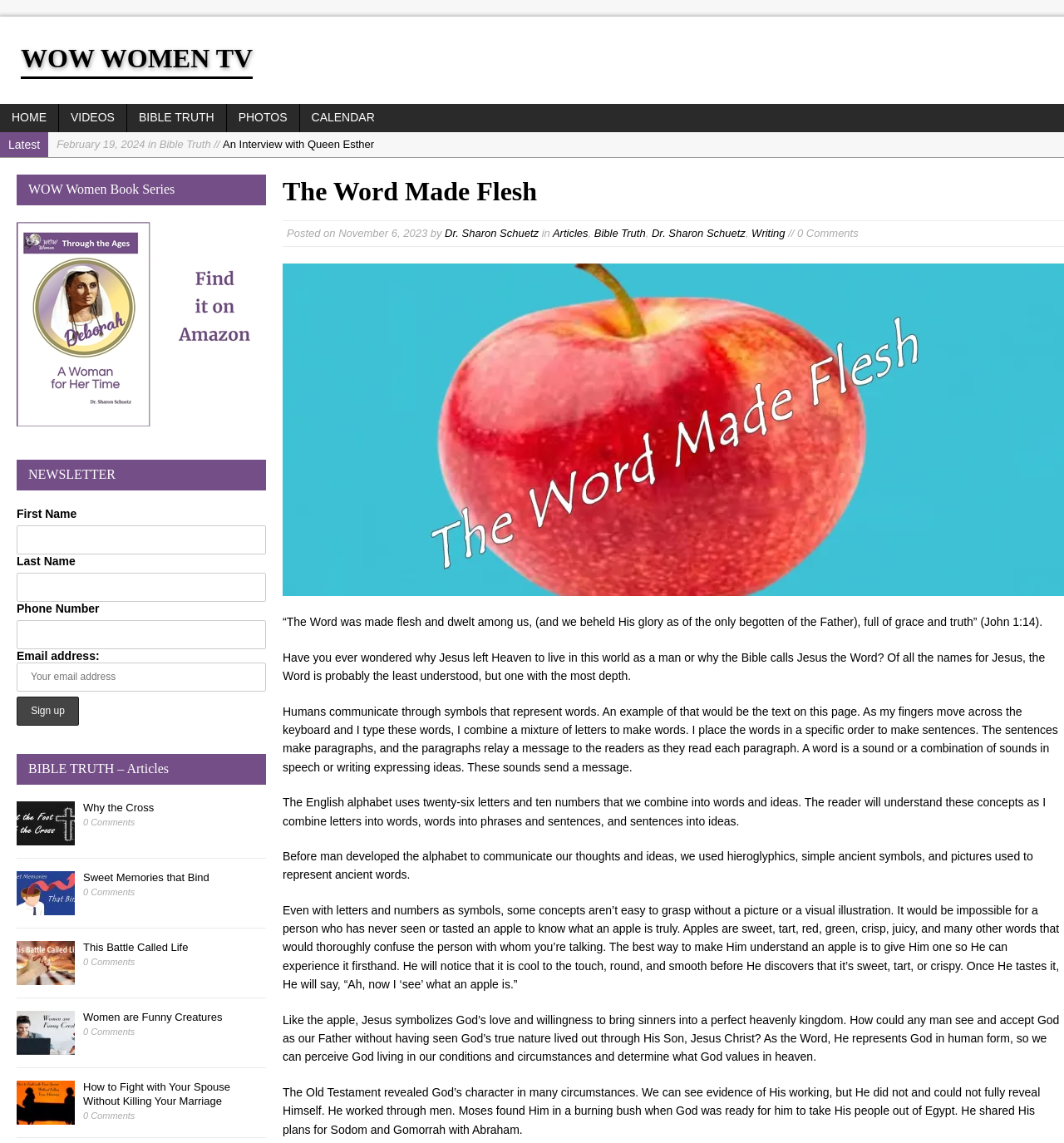What is the topic of the article 'February 19, 2024 in Bible Truth' From the image, respond with a single word or brief phrase.

An Interview with Queen Esther